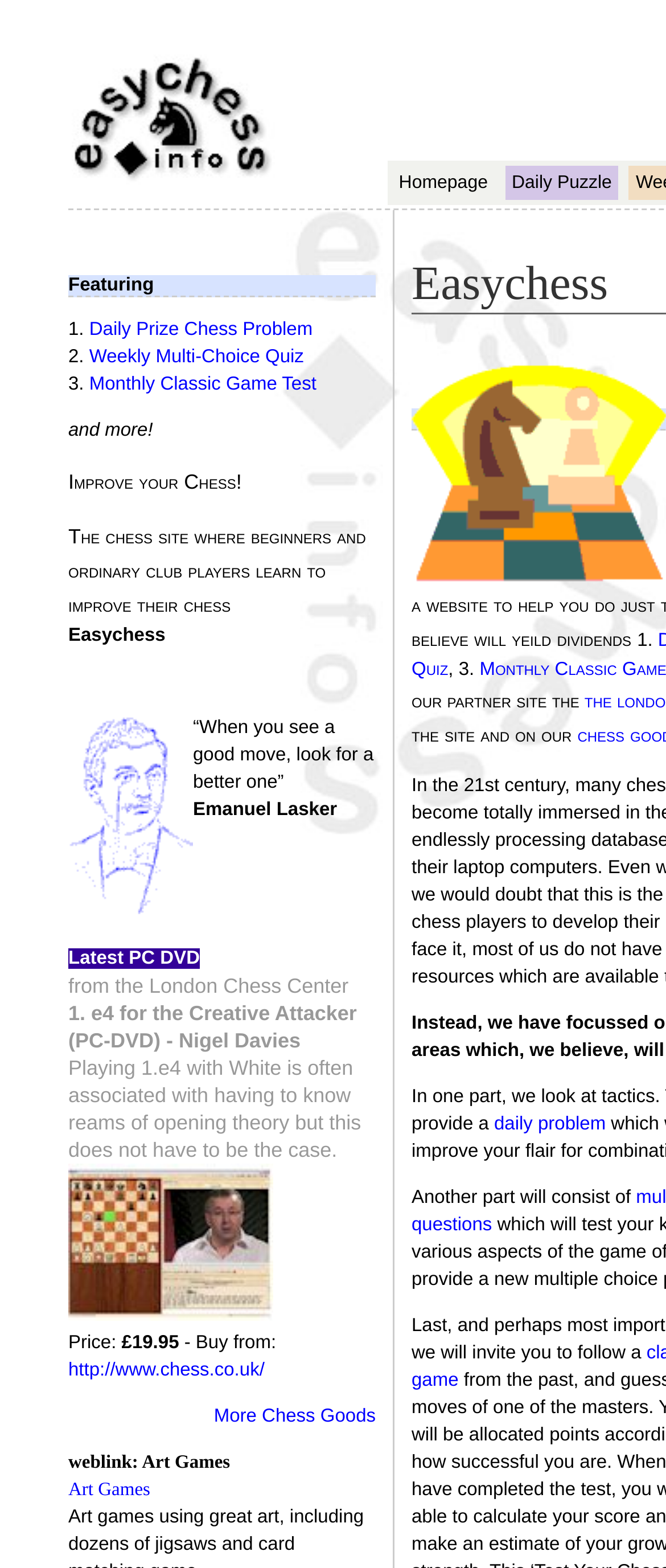Please find the bounding box coordinates of the element that must be clicked to perform the given instruction: "Check the 'Daily Puzzle'". The coordinates should be four float numbers from 0 to 1, i.e., [left, top, right, bottom].

[0.75, 0.102, 0.937, 0.131]